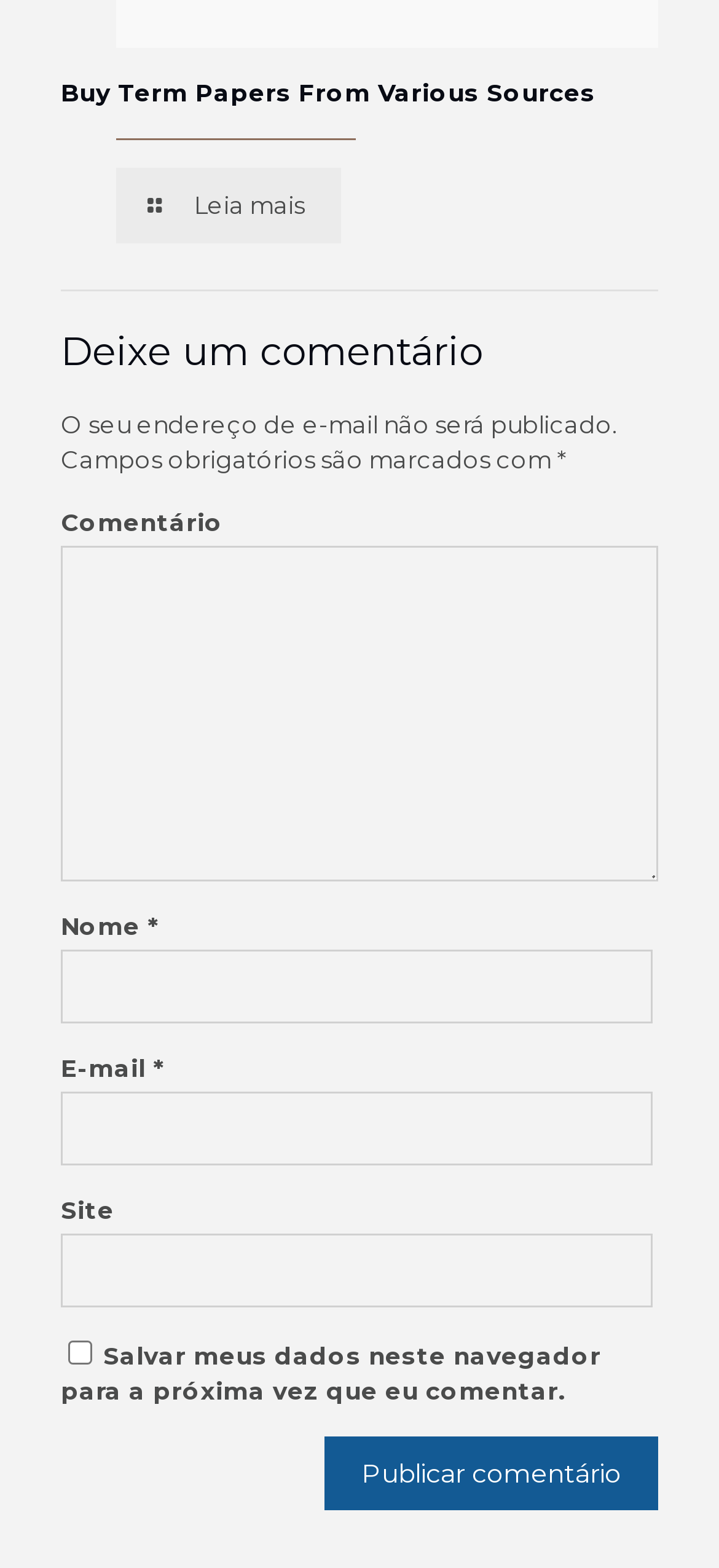What is the button at the bottom of the page for?
Based on the screenshot, provide a one-word or short-phrase response.

To publish a comment